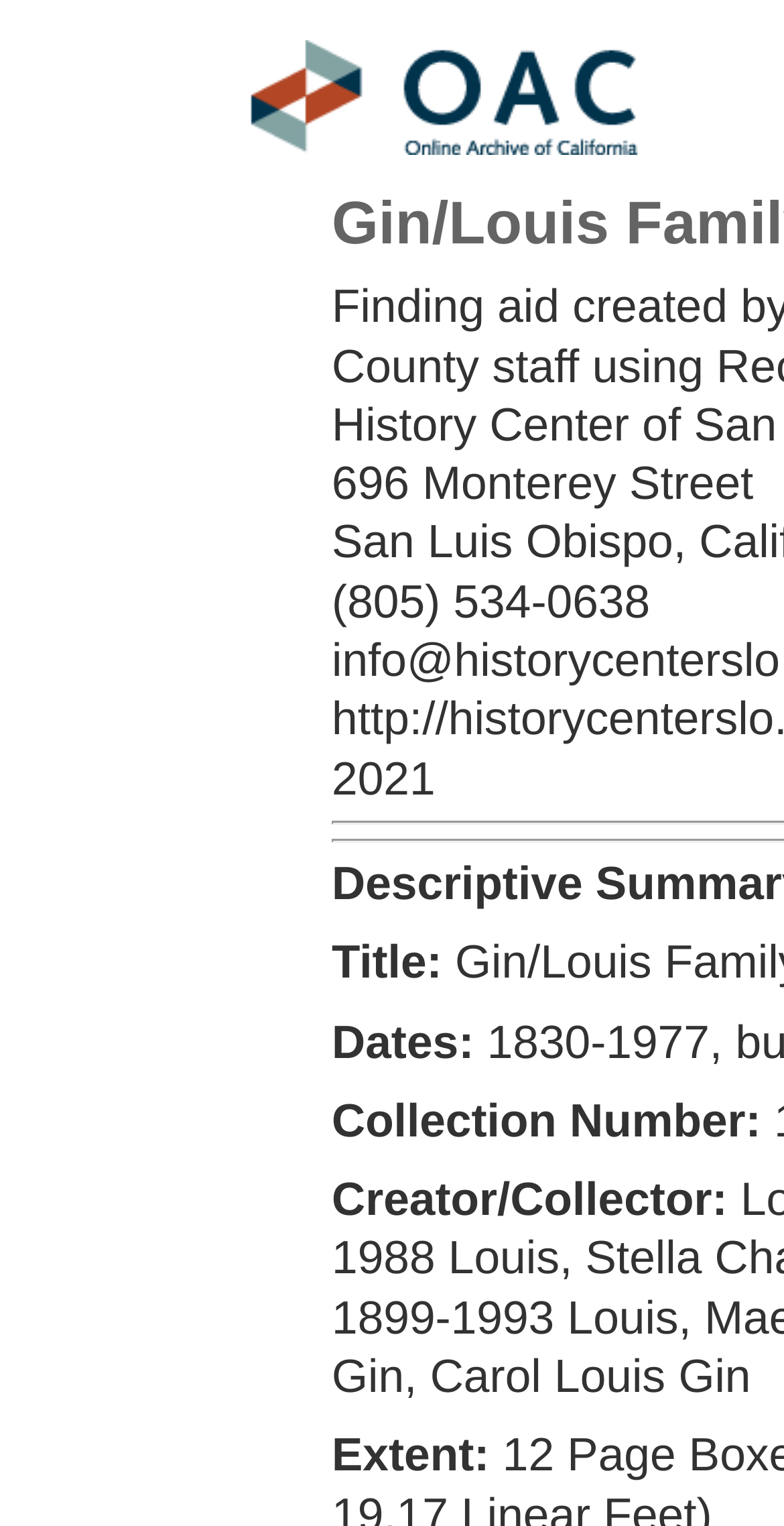Answer the question below using just one word or a short phrase: 
What is the title of the collection?

Not specified